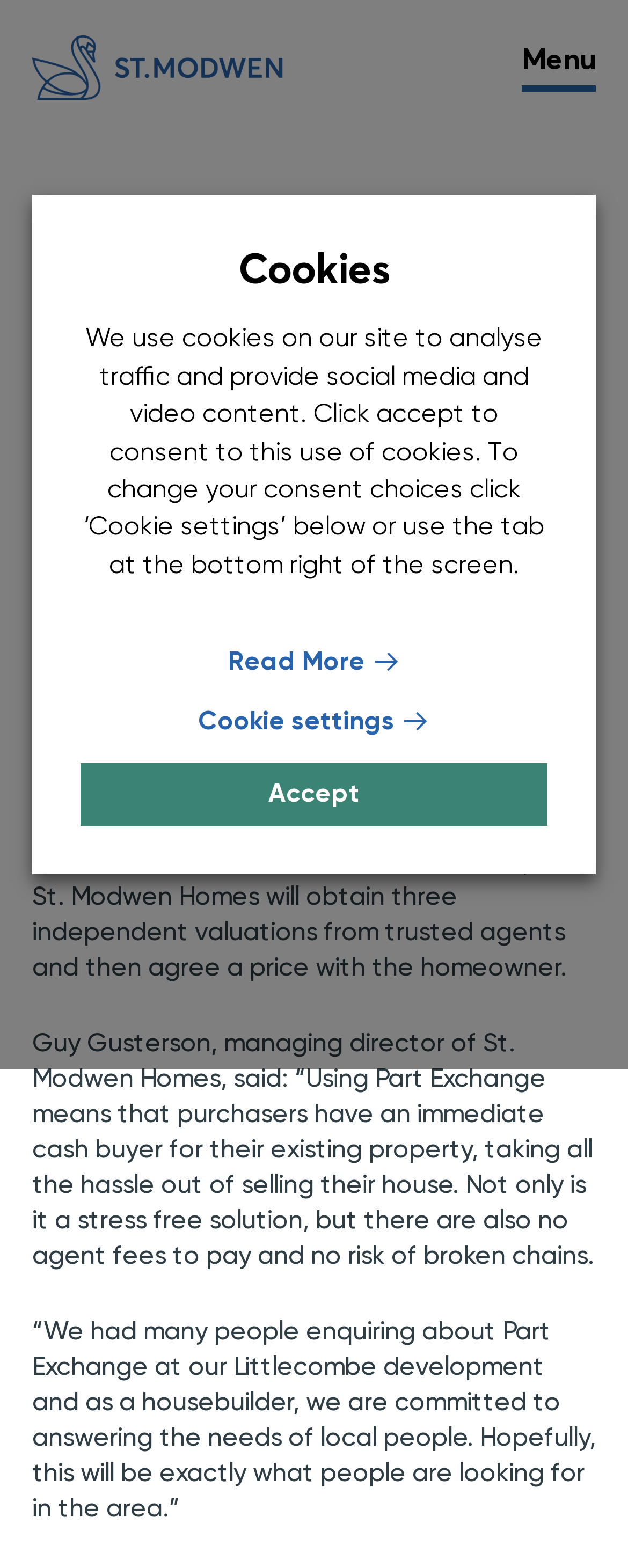What is the name of the development where Part Exchange is being offered?
Please answer the question with a single word or phrase, referencing the image.

Littlecombe